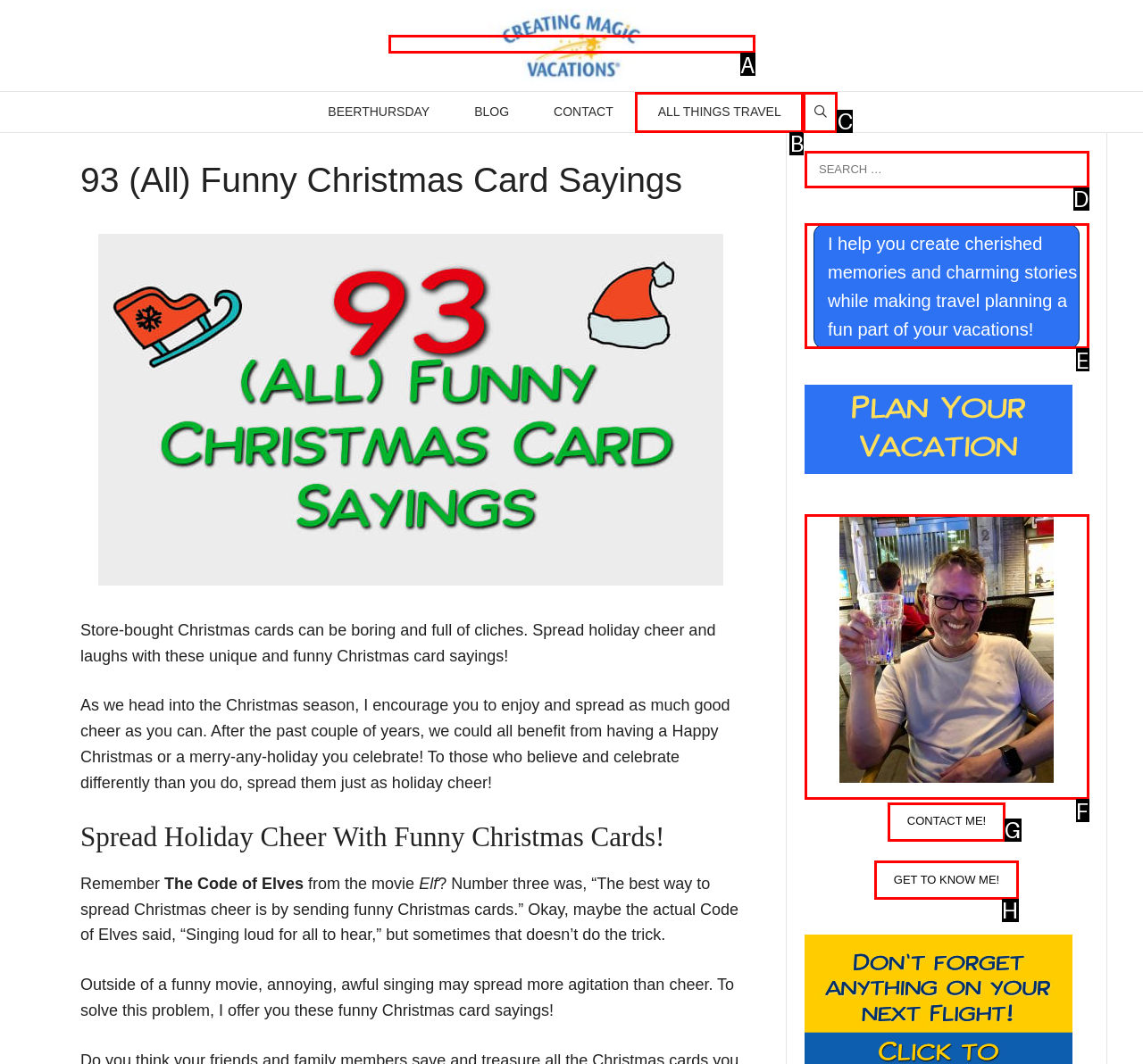From the given options, choose the HTML element that aligns with the description: Contact me!. Respond with the letter of the selected element.

G